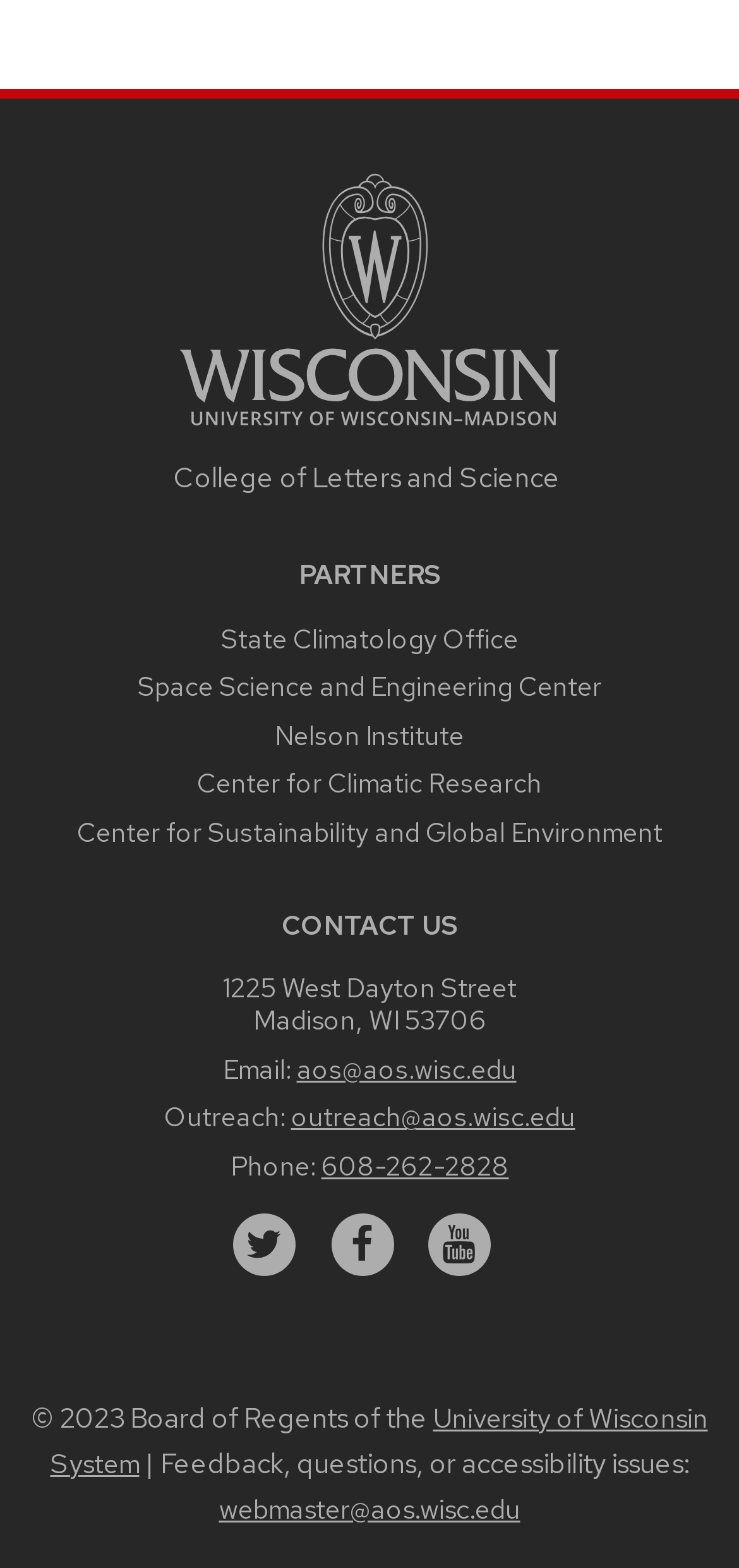Please determine the bounding box coordinates of the element to click in order to execute the following instruction: "Provide feedback to the webmaster". The coordinates should be four float numbers between 0 and 1, specified as [left, top, right, bottom].

[0.296, 0.952, 0.704, 0.973]